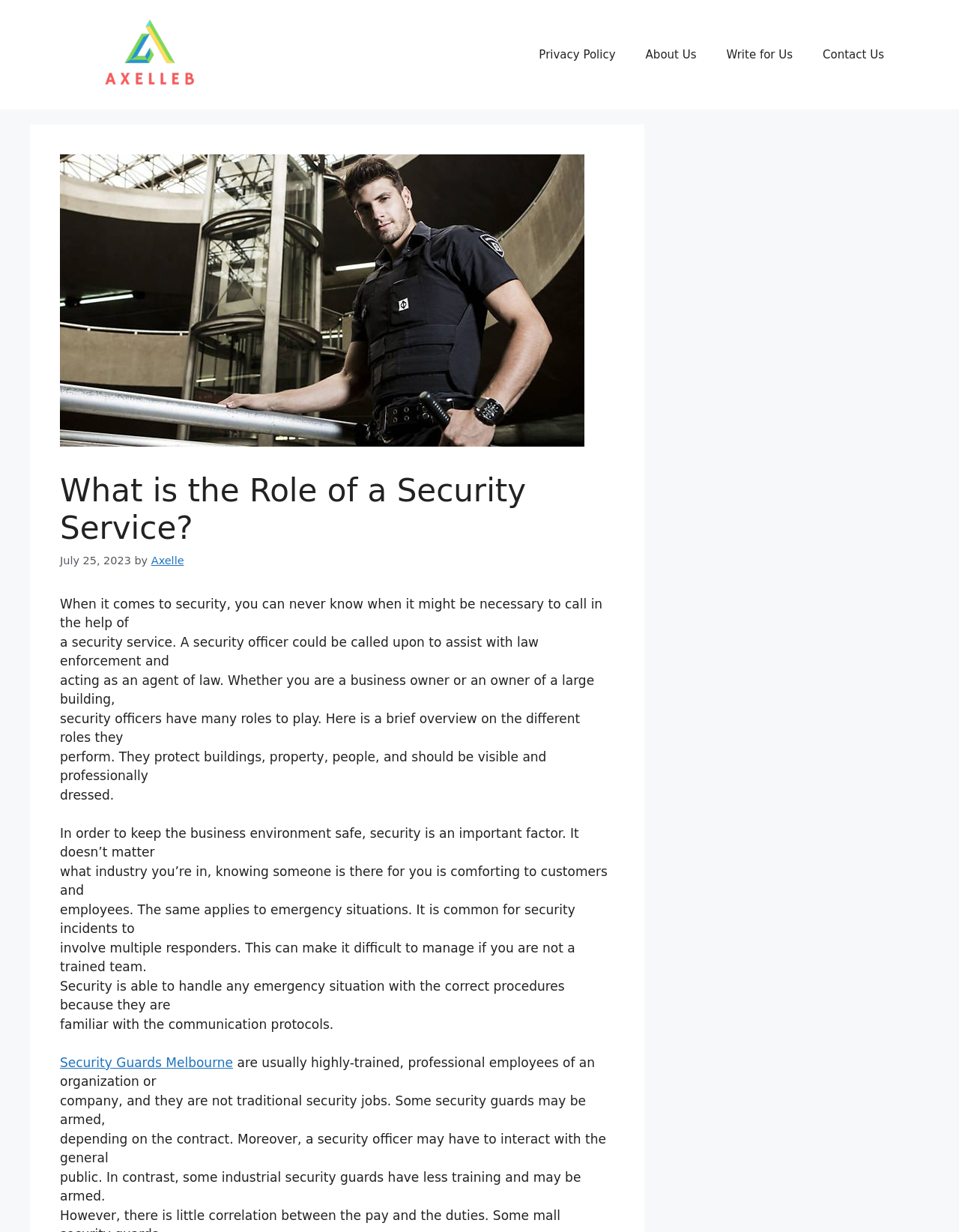Refer to the image and answer the question with as much detail as possible: What kind of situations can security officers handle?

The question is asking about the kind of situations that security officers can handle. Based on the webpage content, it is mentioned that security officers are able to handle any emergency situation with the correct procedures because they are familiar with the communication protocols. Therefore, the answer is 'Emergency situations'.